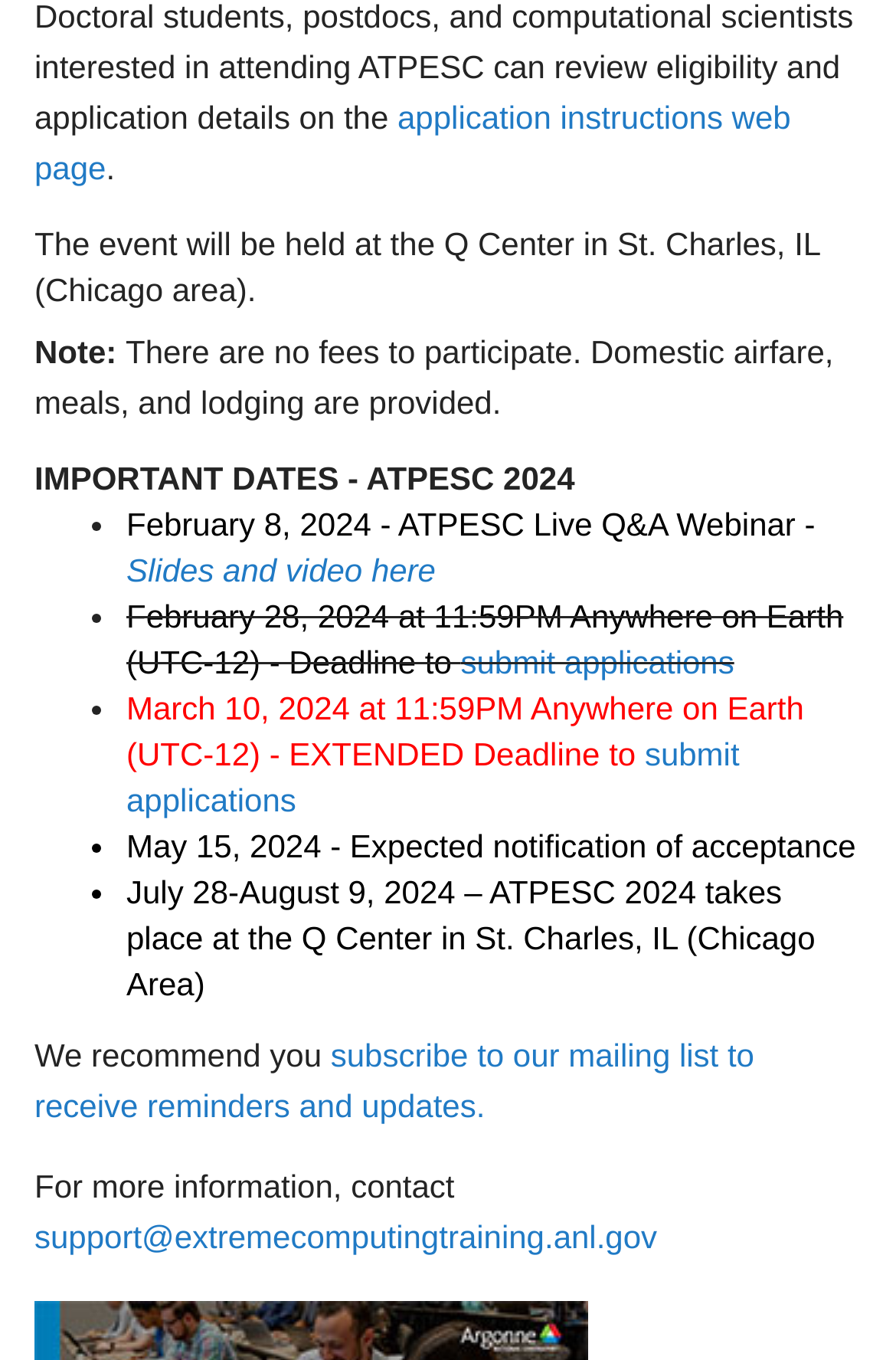Please examine the image and answer the question with a detailed explanation:
Where will the event be held?

The event location is mentioned in the first paragraph of the webpage, which states 'The event will be held at the Q Center in St. Charles, IL (Chicago area).' This information is provided to inform participants about the venue of the event.